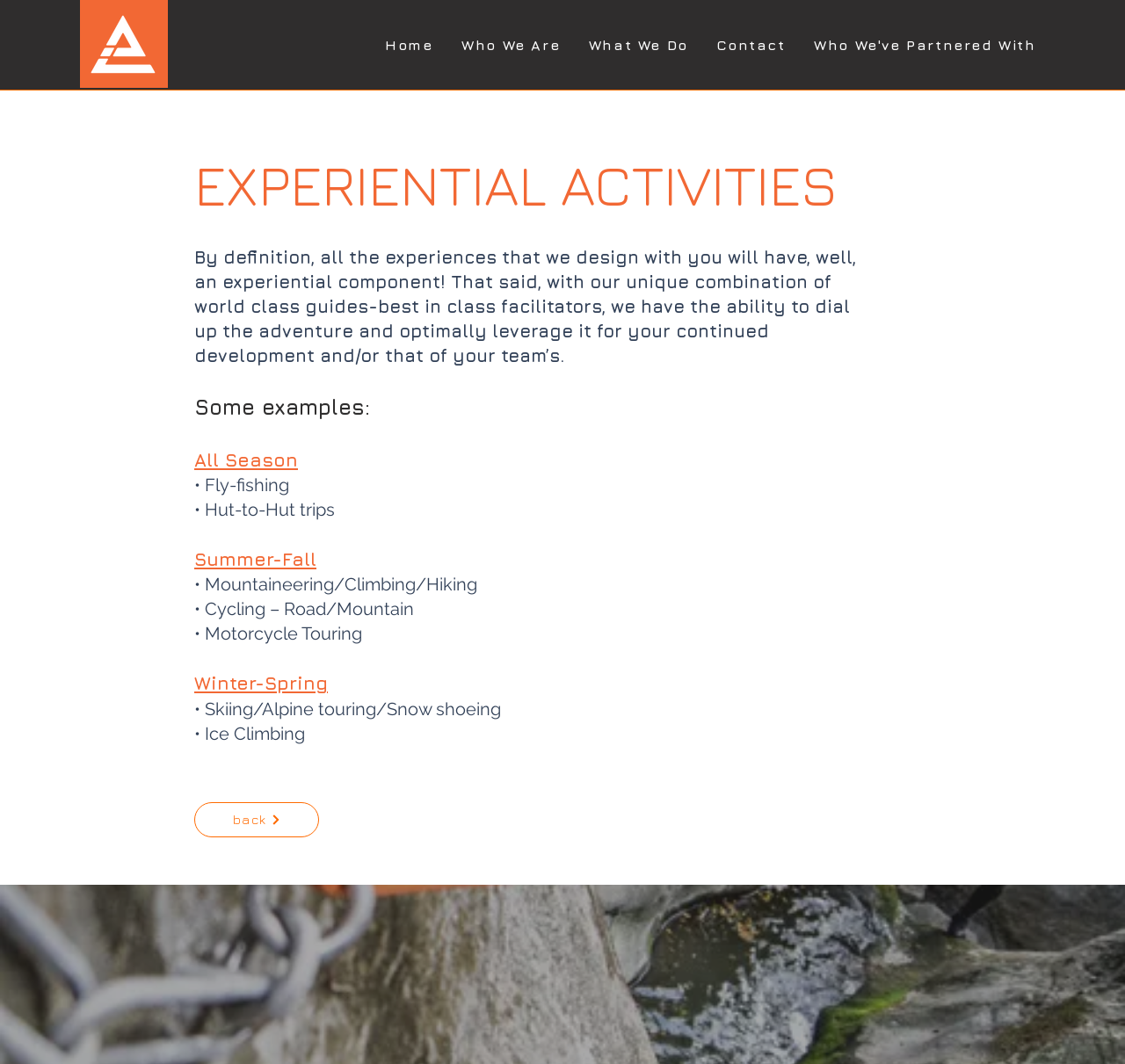Bounding box coordinates are specified in the format (top-left x, top-left y, bottom-right x, bottom-right y). All values are floating point numbers bounded between 0 and 1. Please provide the bounding box coordinate of the region this sentence describes: back

[0.173, 0.754, 0.284, 0.787]